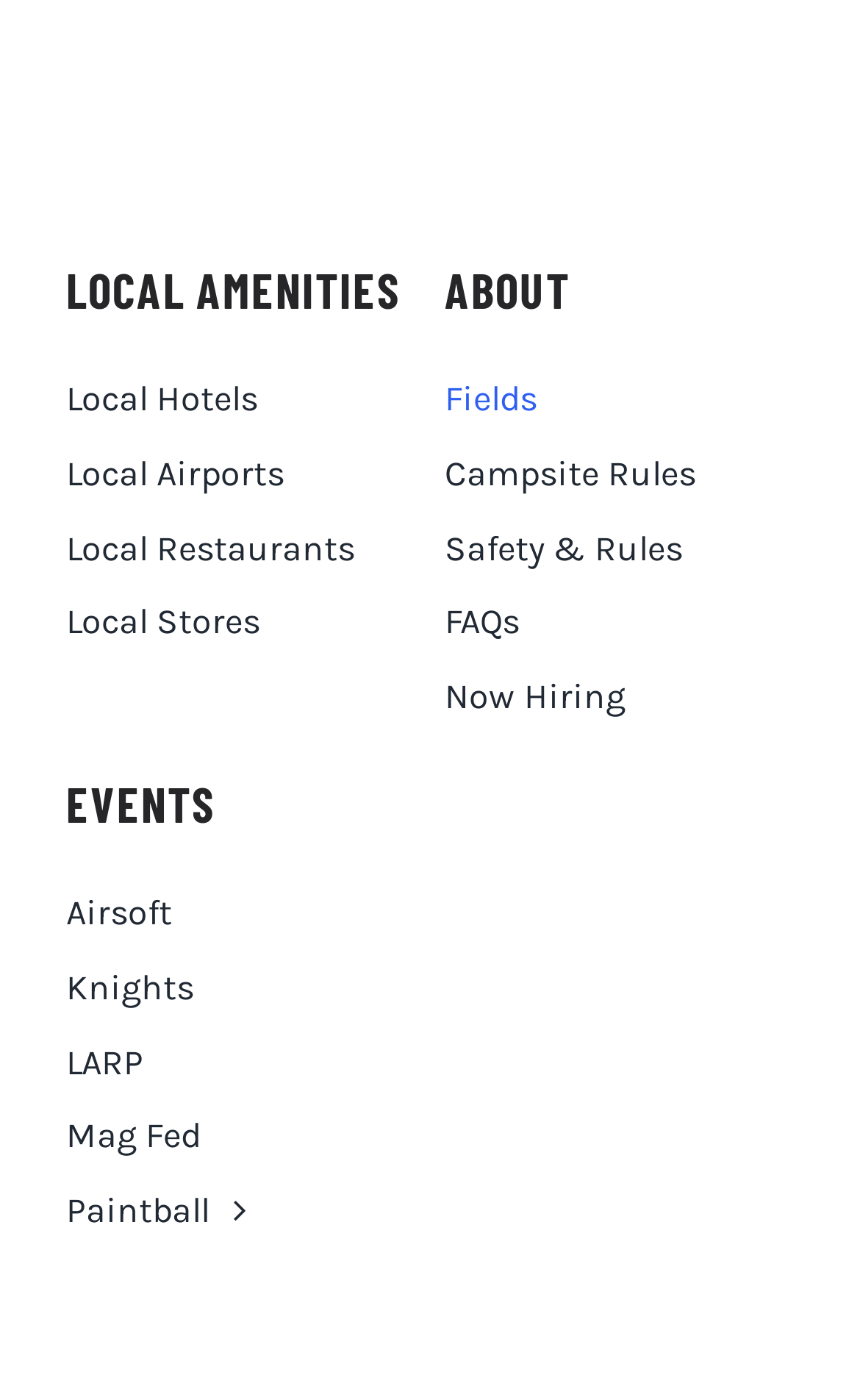Please find the bounding box coordinates of the section that needs to be clicked to achieve this instruction: "explore local hotels".

[0.077, 0.265, 0.483, 0.306]